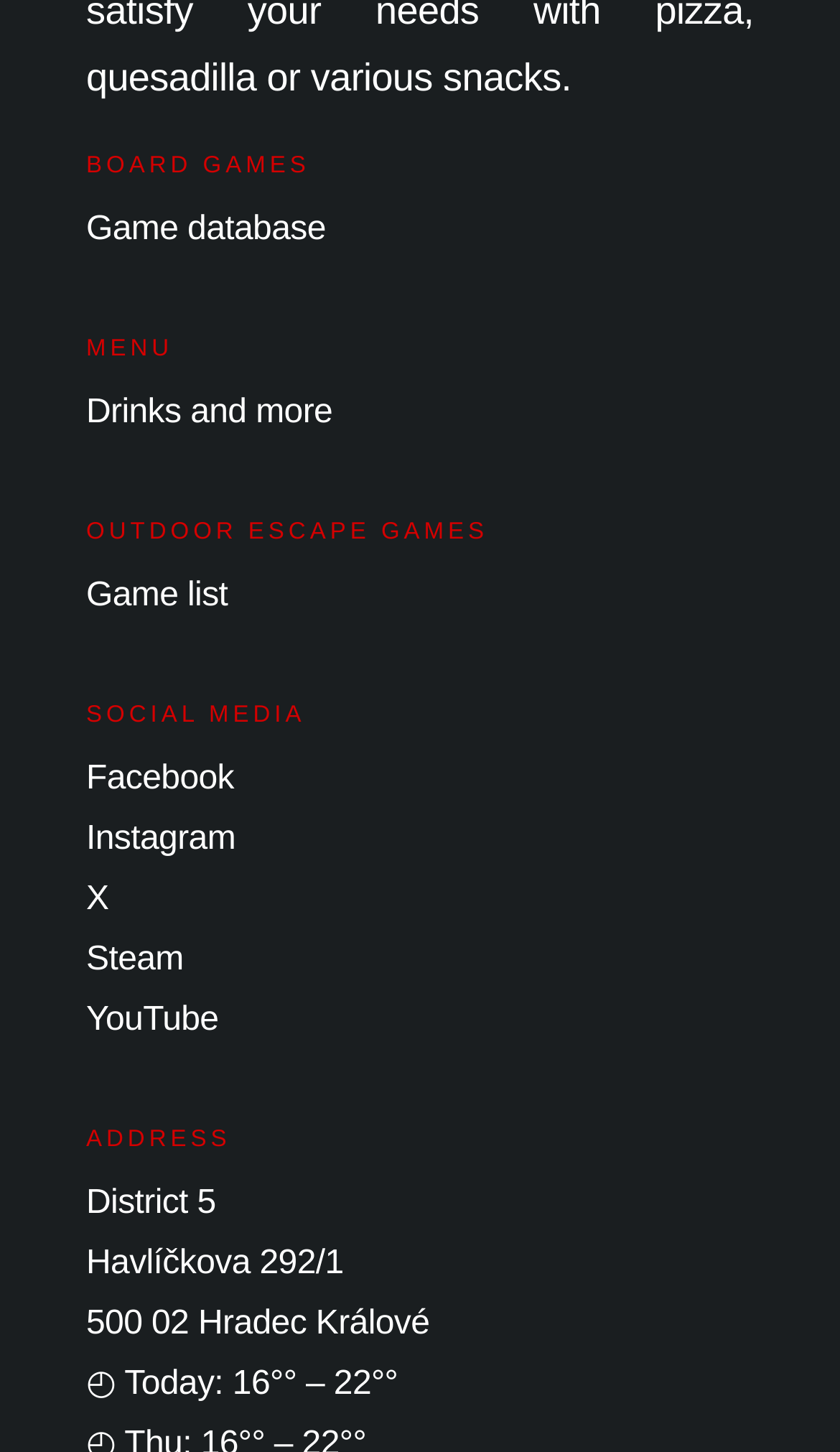Indicate the bounding box coordinates of the element that needs to be clicked to satisfy the following instruction: "Visit Facebook page". The coordinates should be four float numbers between 0 and 1, i.e., [left, top, right, bottom].

[0.103, 0.524, 0.279, 0.549]